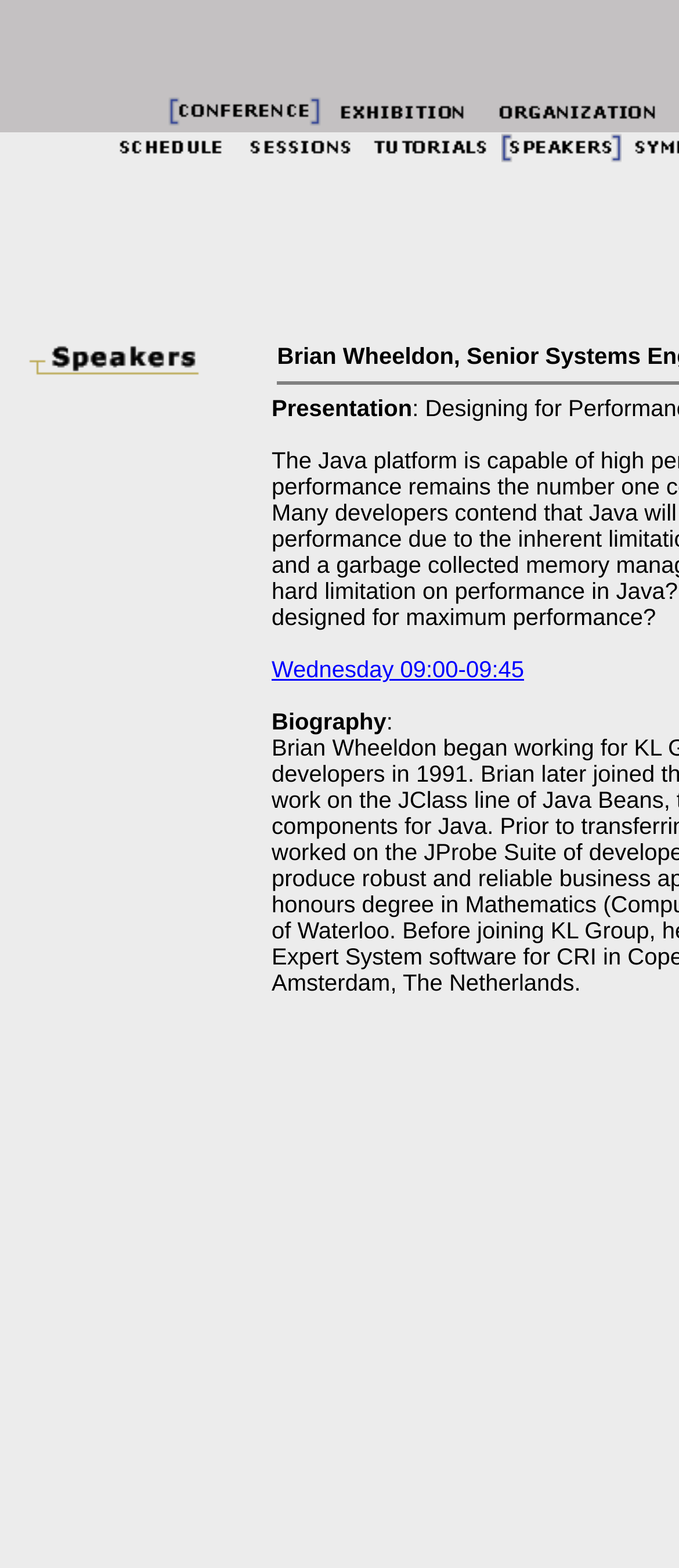Indicate the bounding box coordinates of the clickable region to achieve the following instruction: "click the Conference link."

[0.246, 0.068, 0.477, 0.084]